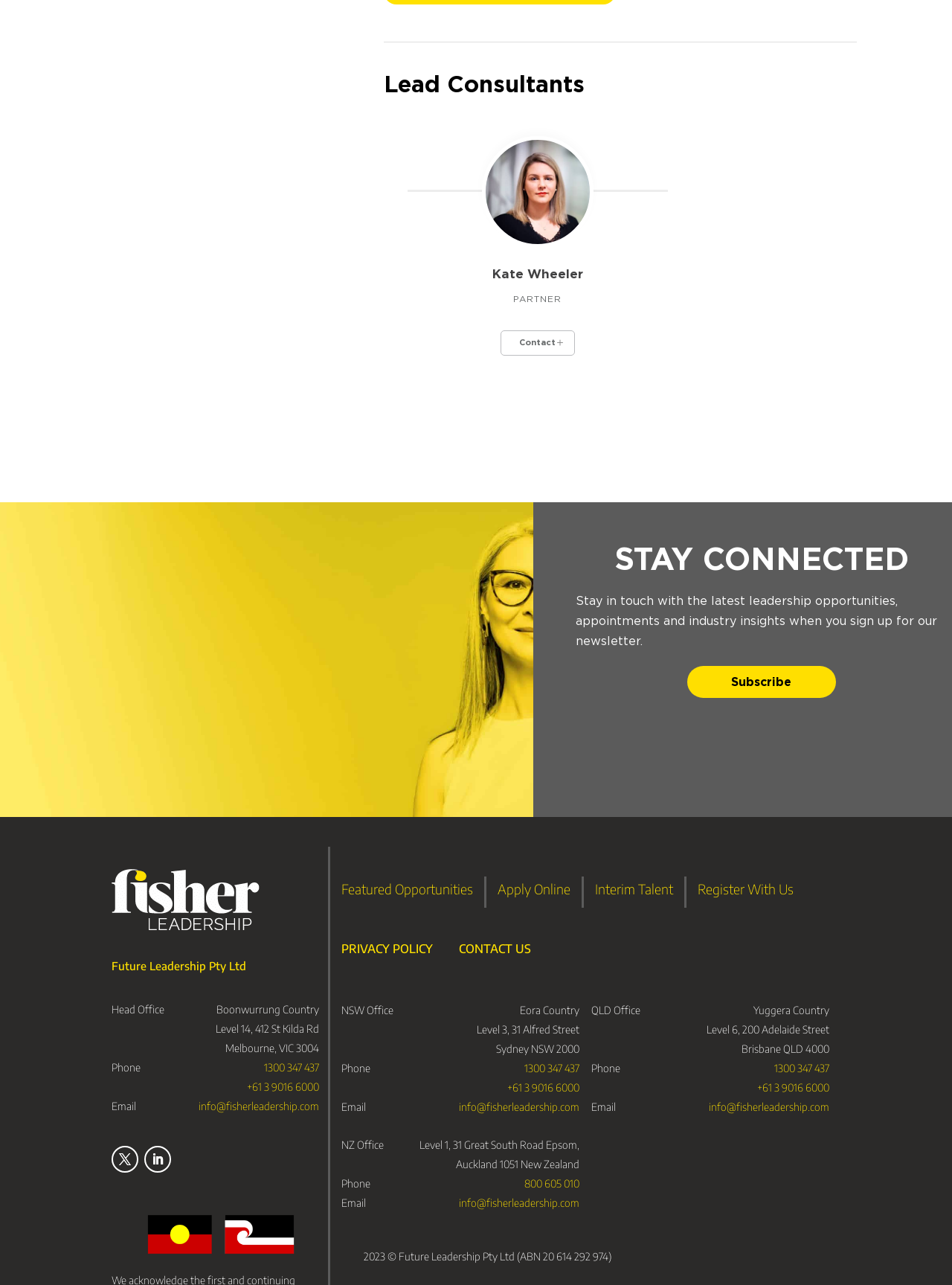Using the provided description: "800 605 010", find the bounding box coordinates of the corresponding UI element. The output should be four float numbers between 0 and 1, in the format [left, top, right, bottom].

[0.551, 0.916, 0.609, 0.926]